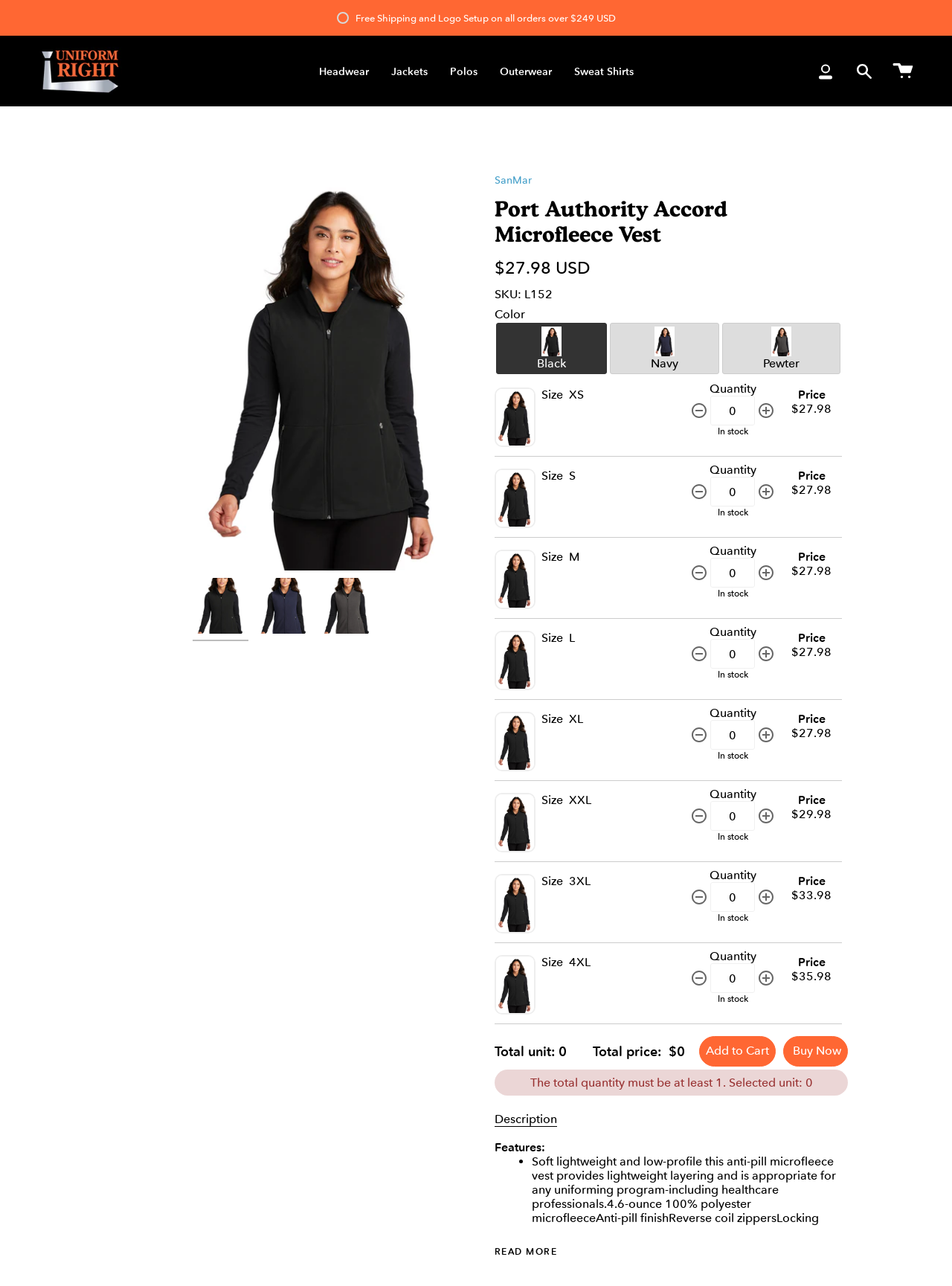What is the brand of the vest?
Give a detailed and exhaustive answer to the question.

I determined the answer by looking at the product title 'Port Authority Accord Microfleece Vest' and the brand logo image next to it.